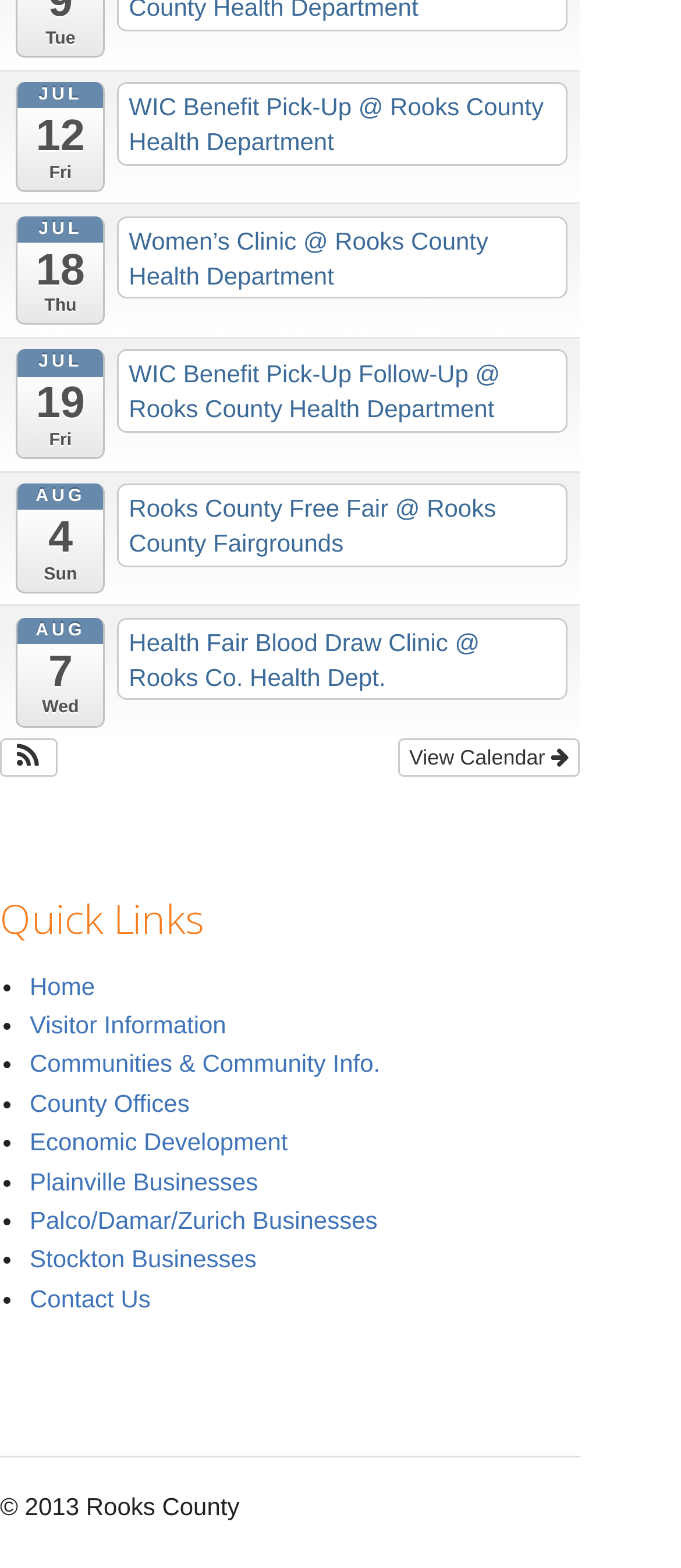Please answer the following query using a single word or phrase: 
What is the event happening on AUG 4 Sun?

Rooks County Free Fair